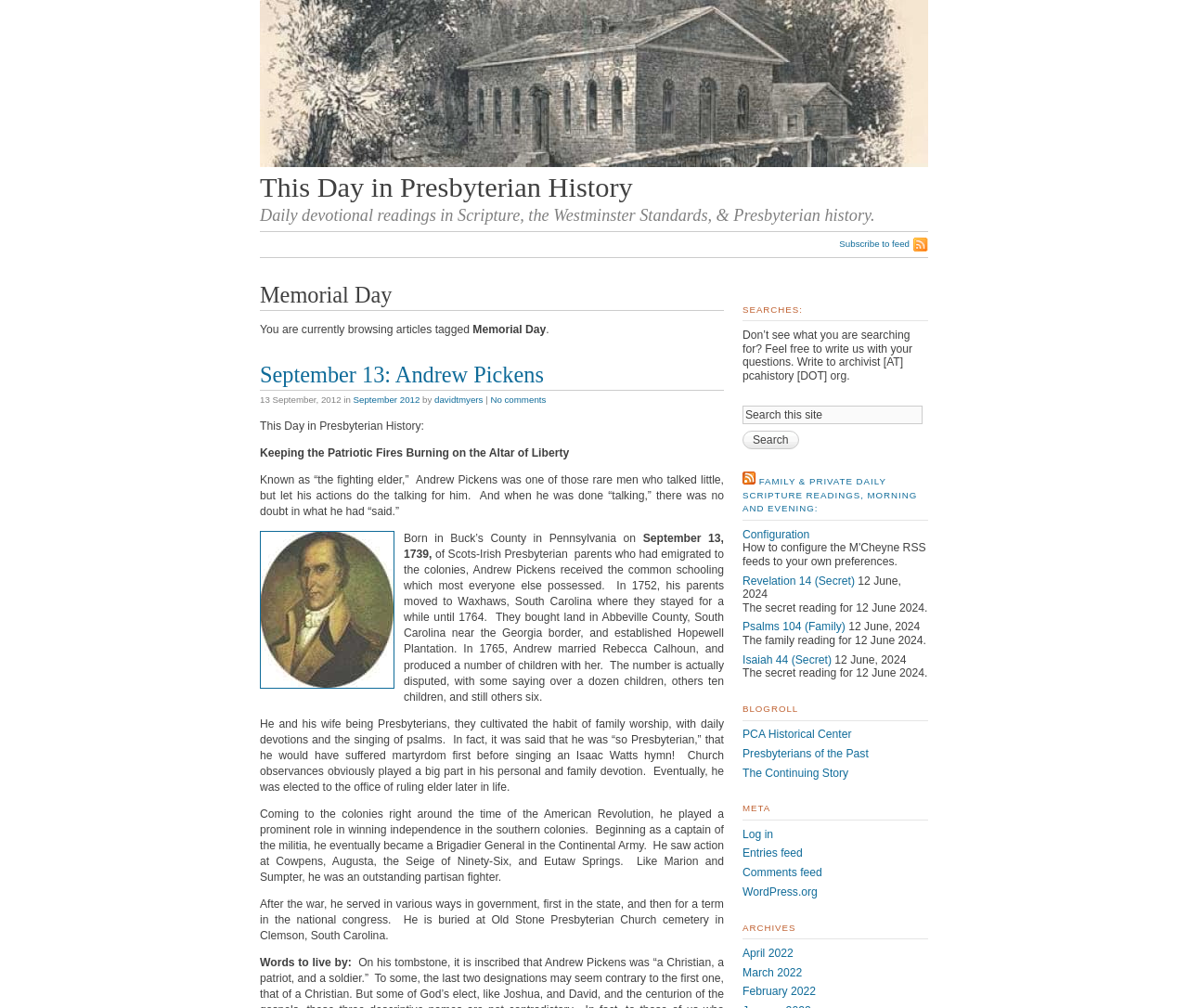Determine the bounding box coordinates for the clickable element required to fulfill the instruction: "Read daily devotional readings". Provide the coordinates as four float numbers between 0 and 1, i.e., [left, top, right, bottom].

[0.625, 0.468, 0.772, 0.51]